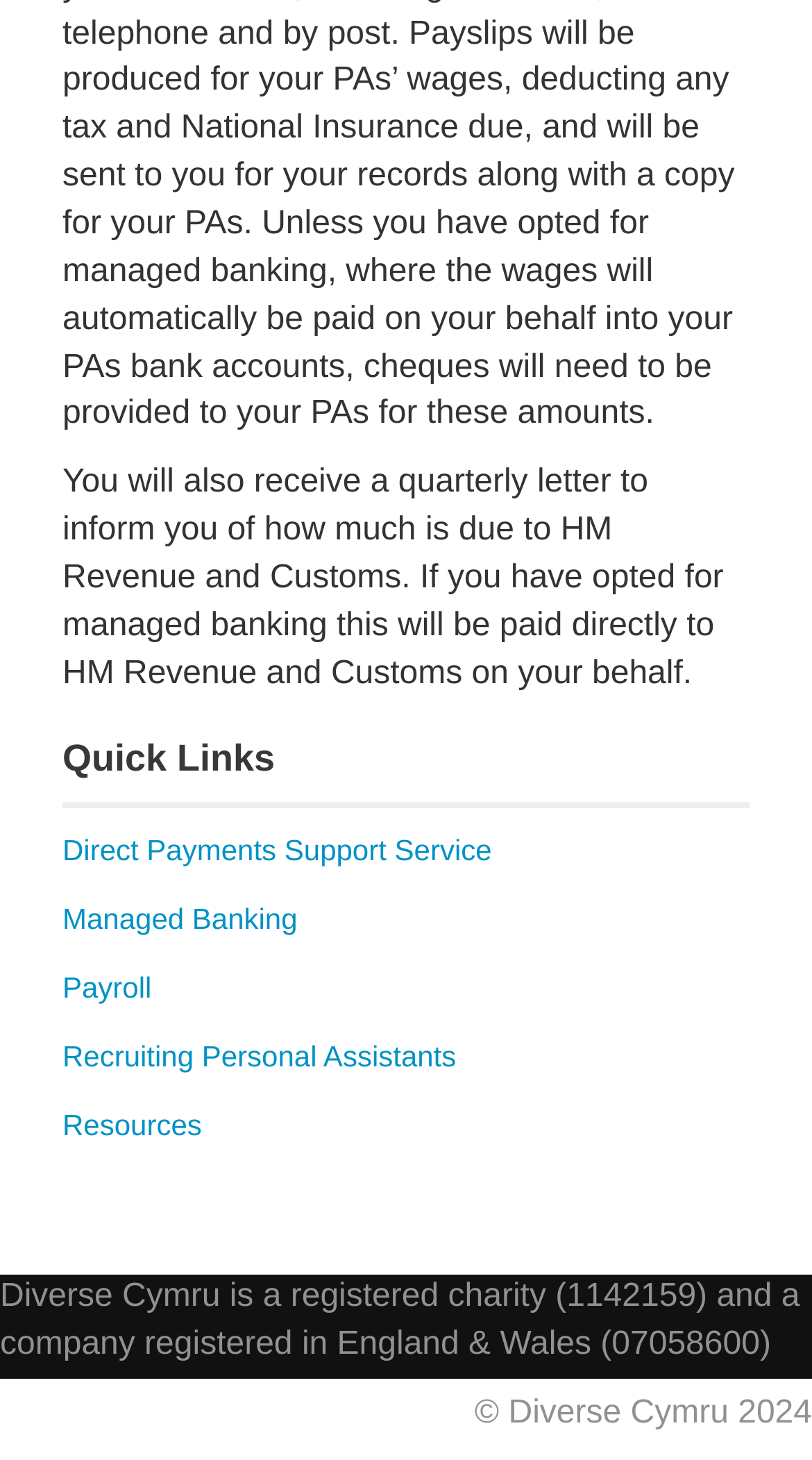For the following element description, predict the bounding box coordinates in the format (top-left x, top-left y, bottom-right x, bottom-right y). All values should be floating point numbers between 0 and 1. Description: Managed Banking

[0.077, 0.618, 0.366, 0.641]